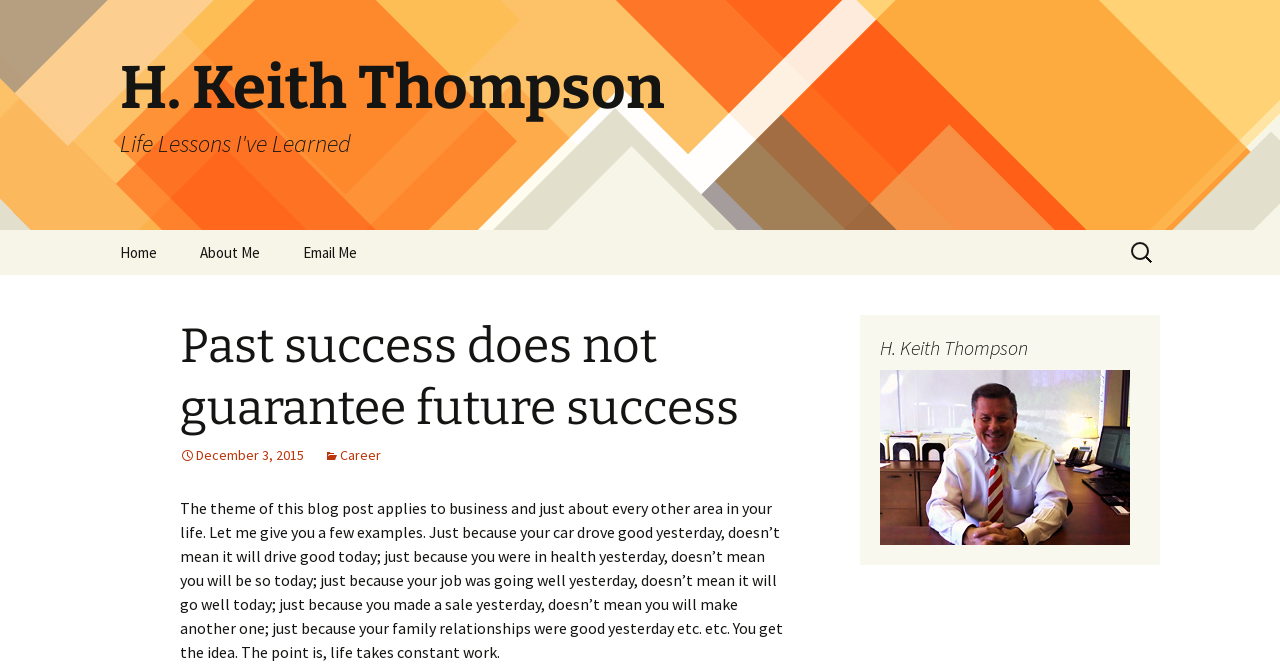Extract the bounding box of the UI element described as: "Email Me".

[0.221, 0.345, 0.295, 0.412]